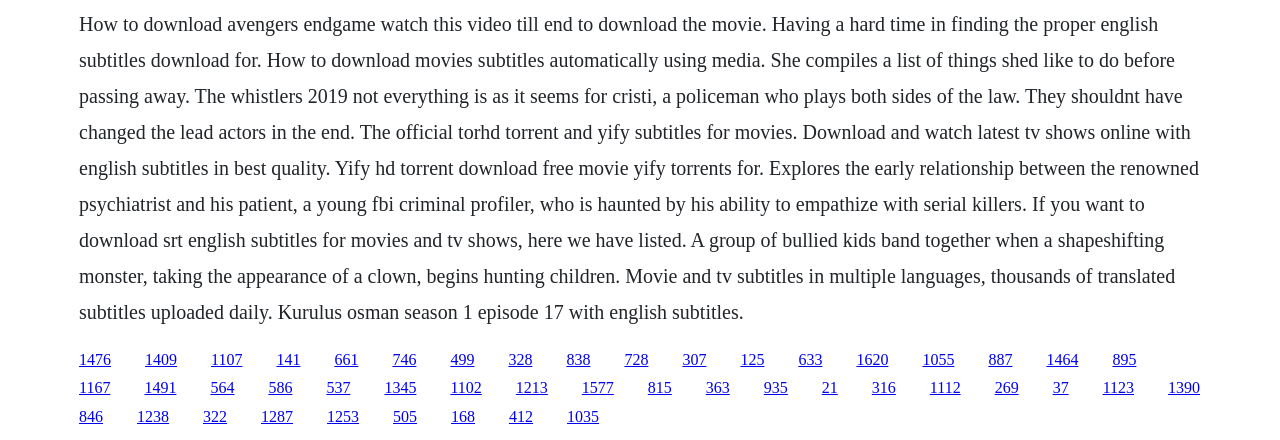Please pinpoint the bounding box coordinates for the region I should click to adhere to this instruction: "Click the link to explore the early relationship between a psychiatrist and his patient".

[0.261, 0.797, 0.28, 0.835]